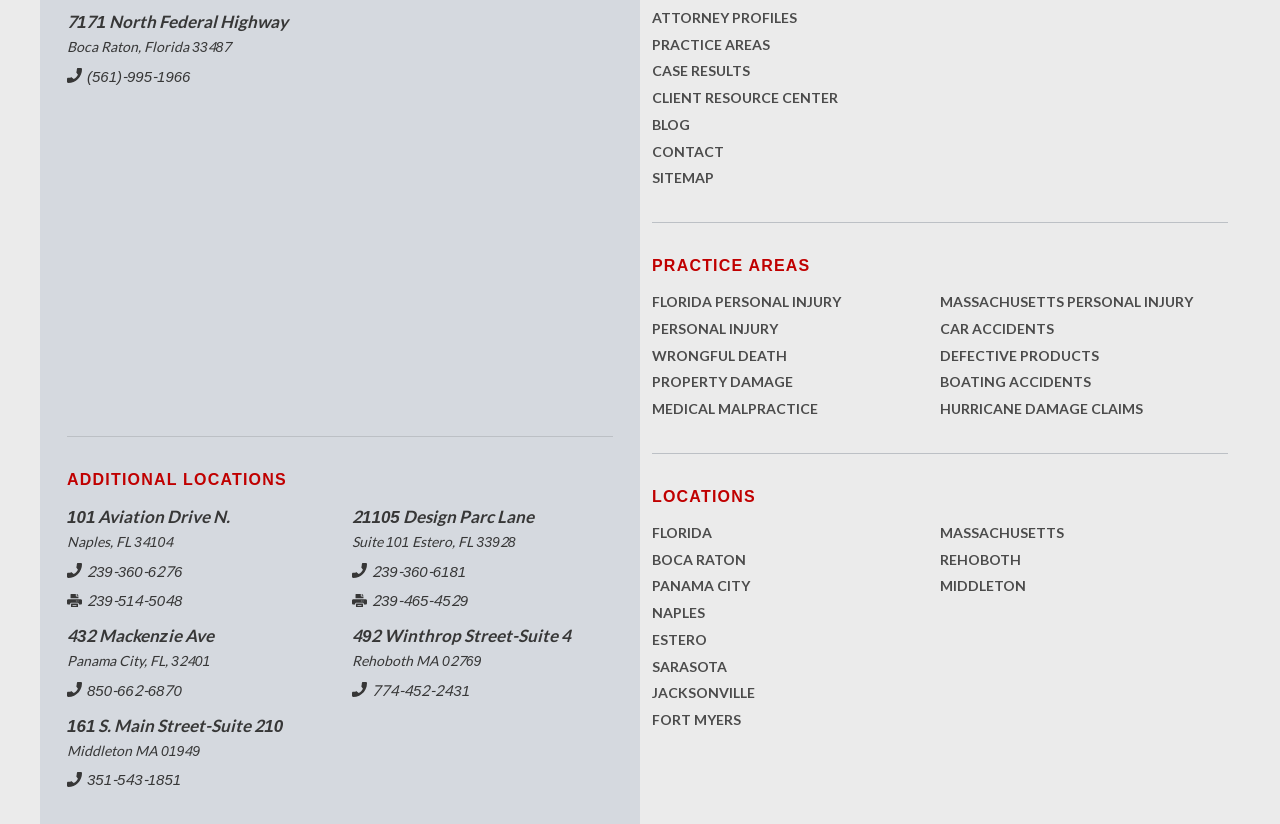How many locations are listed on this webpage?
Using the details from the image, give an elaborate explanation to answer the question.

I counted the number of locations listed on the webpage, which are Boca Raton, Naples, Estero, Panama City, Middleton, Rehoboth, Sarasota, and Jacksonville.